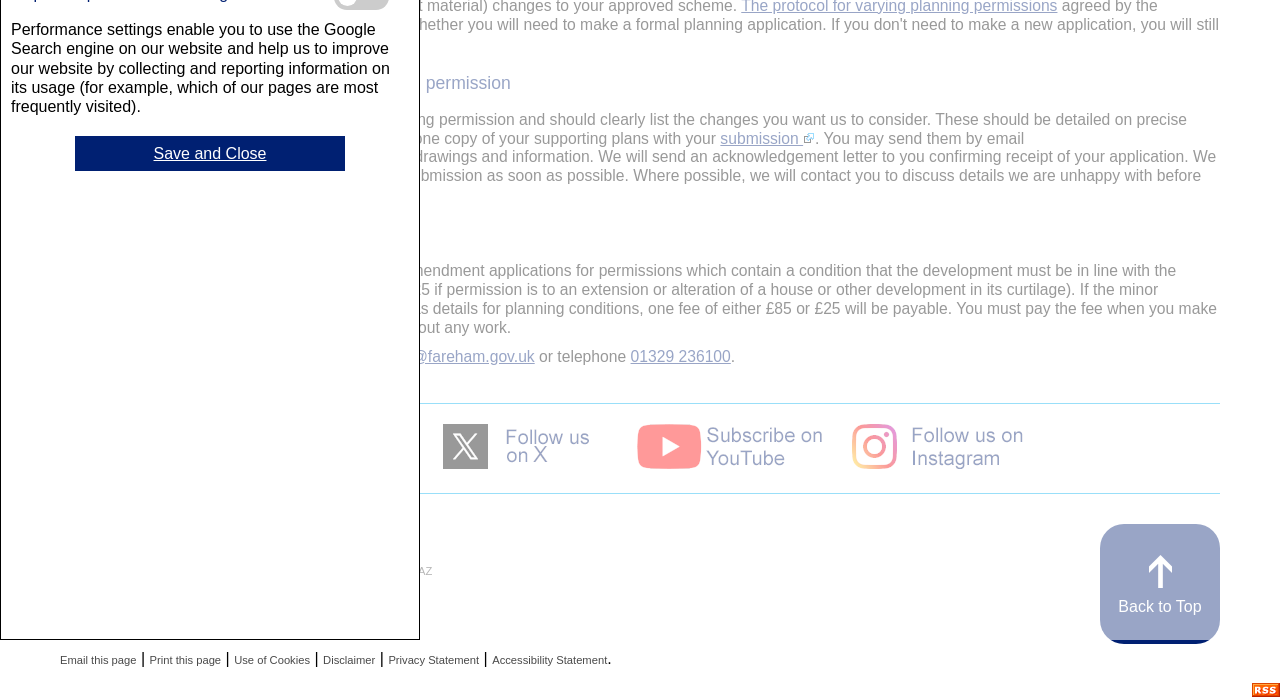Using the description: "parent_node: skip to main content", identify the bounding box of the corresponding UI element in the screenshot.

[0.978, 0.976, 1.0, 1.0]